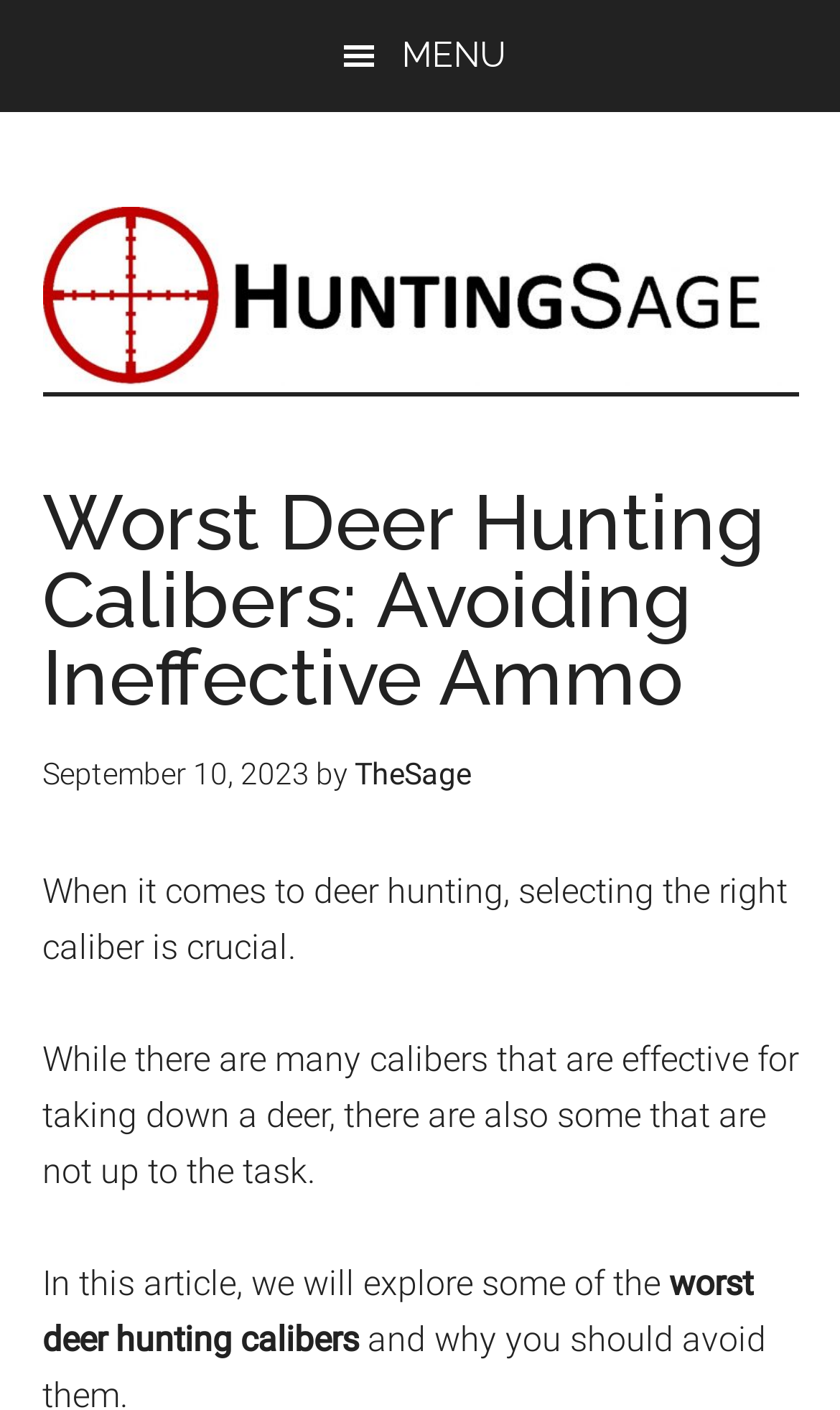Offer an extensive depiction of the webpage and its key elements.

The webpage is about deer hunting calibers, specifically highlighting the ones to avoid. At the top left corner, there are three links: "Skip to main content", "Skip to primary sidebar", and "Skip to footer". Next to these links, there is a button with a menu icon. 

Below the menu button, the website's logo "HuntingSage" is displayed, followed by a header section that contains the title "Worst Deer Hunting Calibers: Avoiding Ineffective Ammo". The title is accompanied by the date "September 10, 2023" and the author's name "TheSage". 

The main content of the webpage starts with a paragraph that explains the importance of selecting the right caliber for deer hunting. The text continues with another paragraph that contrasts effective calibers with ineffective ones. The article then introduces its main topic, which is exploring the worst deer hunting calibers.